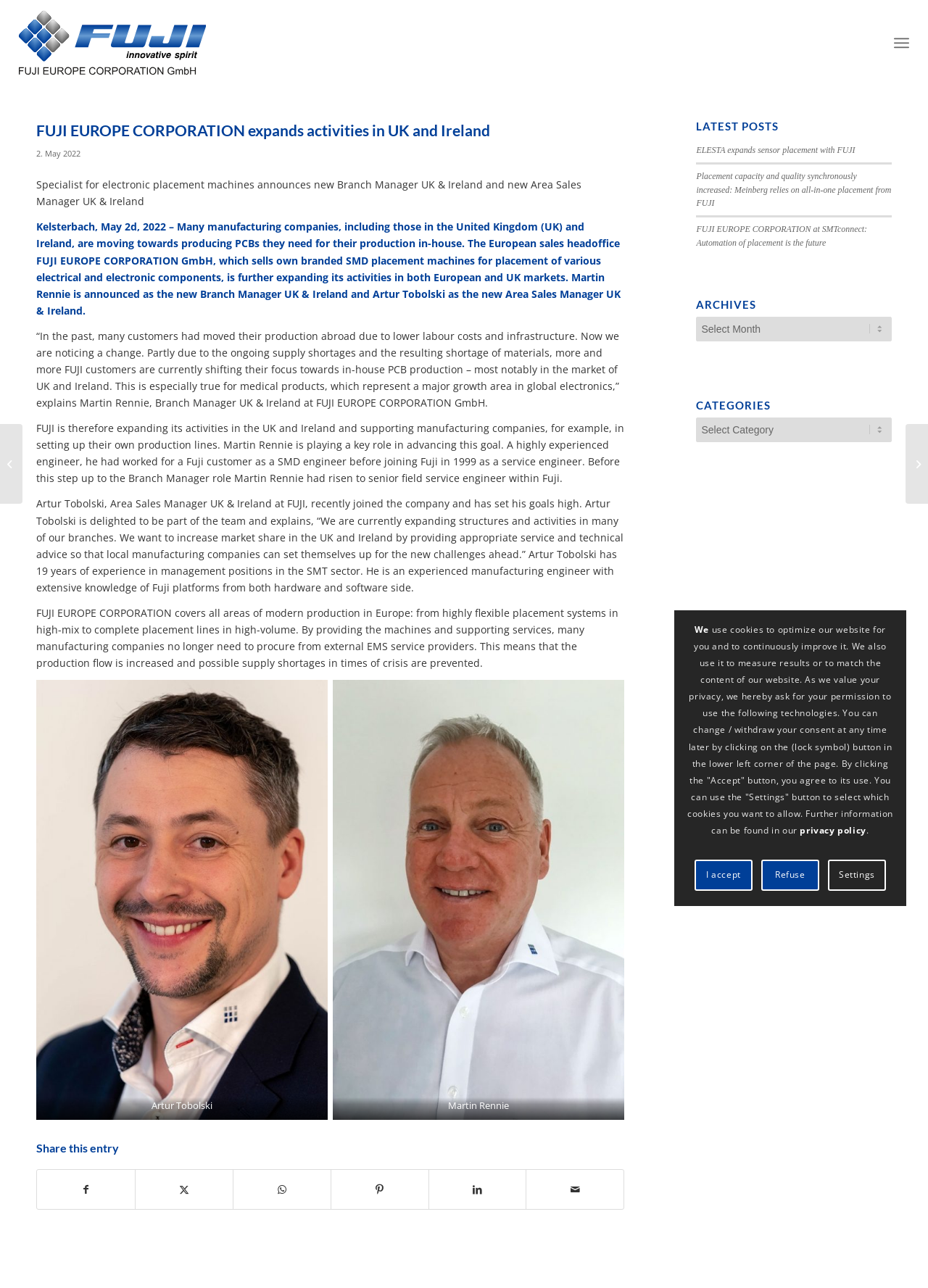Specify the bounding box coordinates of the region I need to click to perform the following instruction: "Click on 'Content management'". The coordinates must be four float numbers in the range of 0 to 1, i.e., [left, top, right, bottom].

None